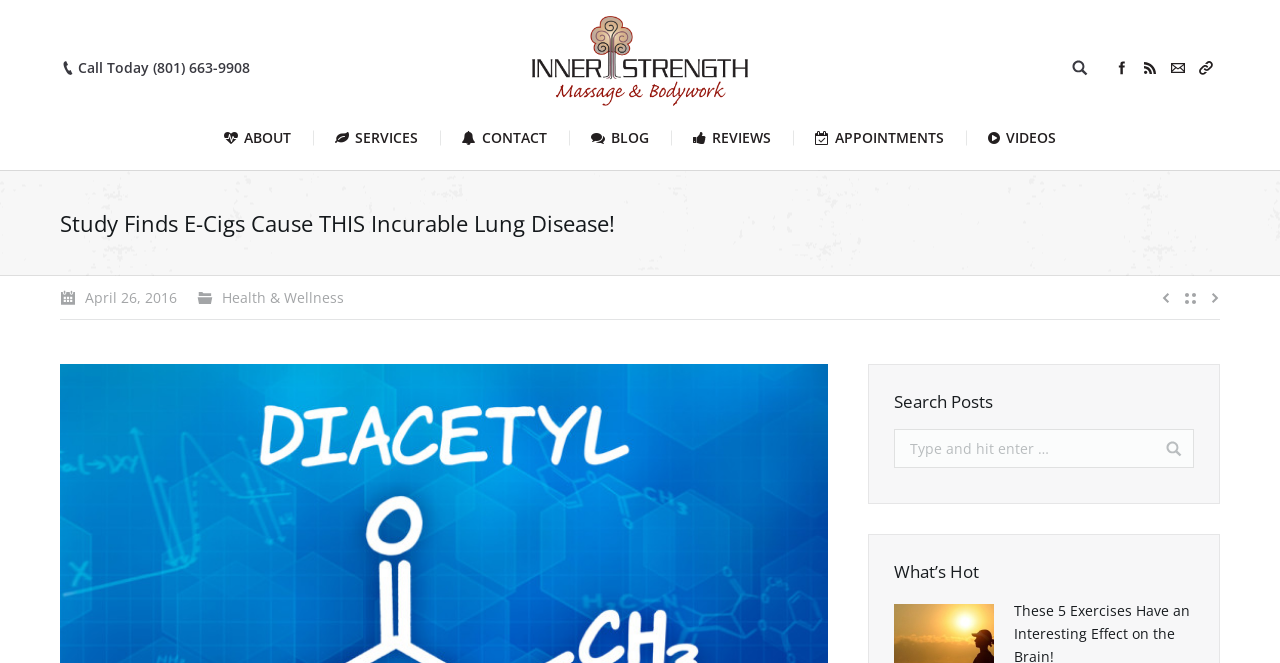Generate the title text from the webpage.

Study Finds E-Cigs Cause THIS Incurable Lung Disease!